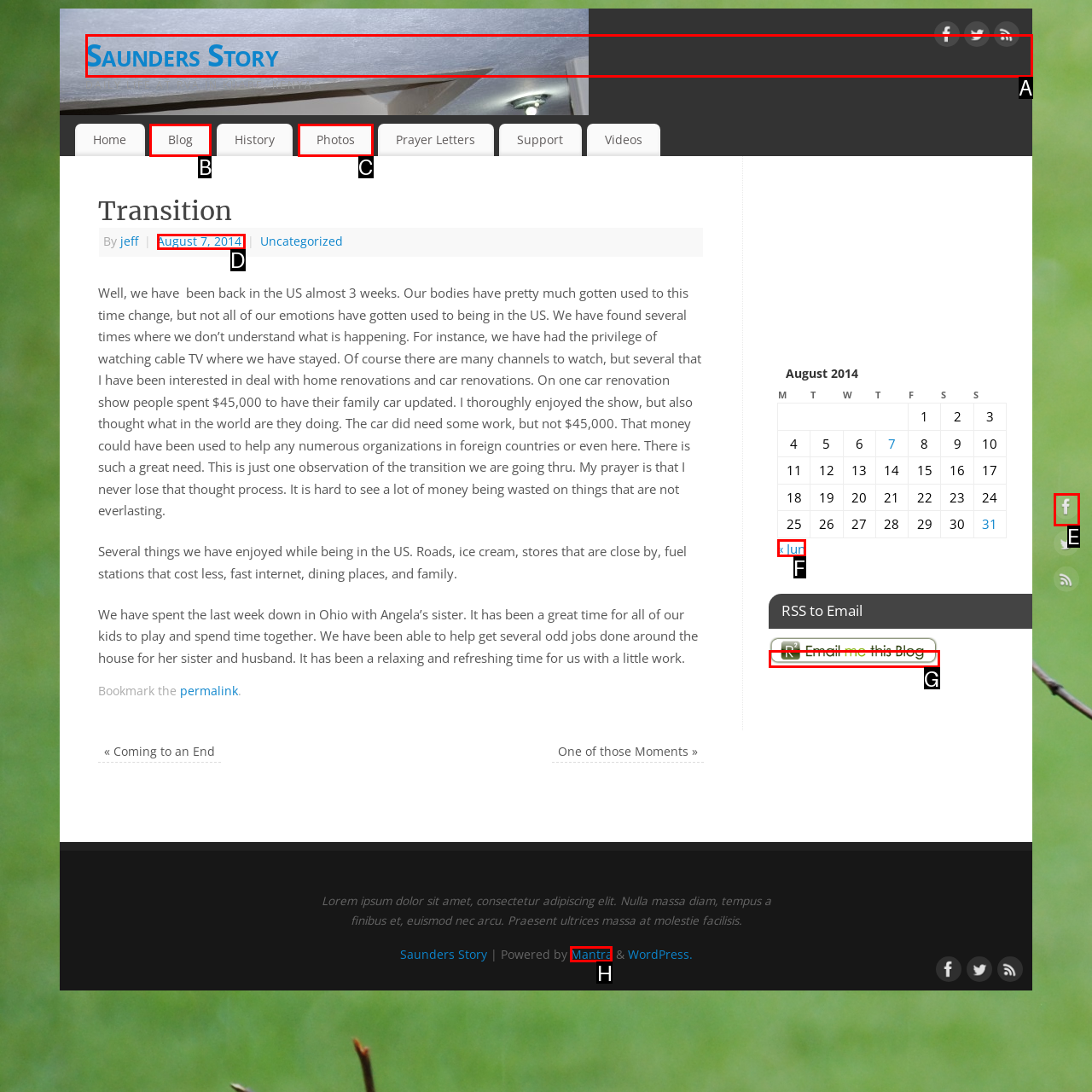Choose the option that aligns with the description: Saunders Story
Respond with the letter of the chosen option directly.

A